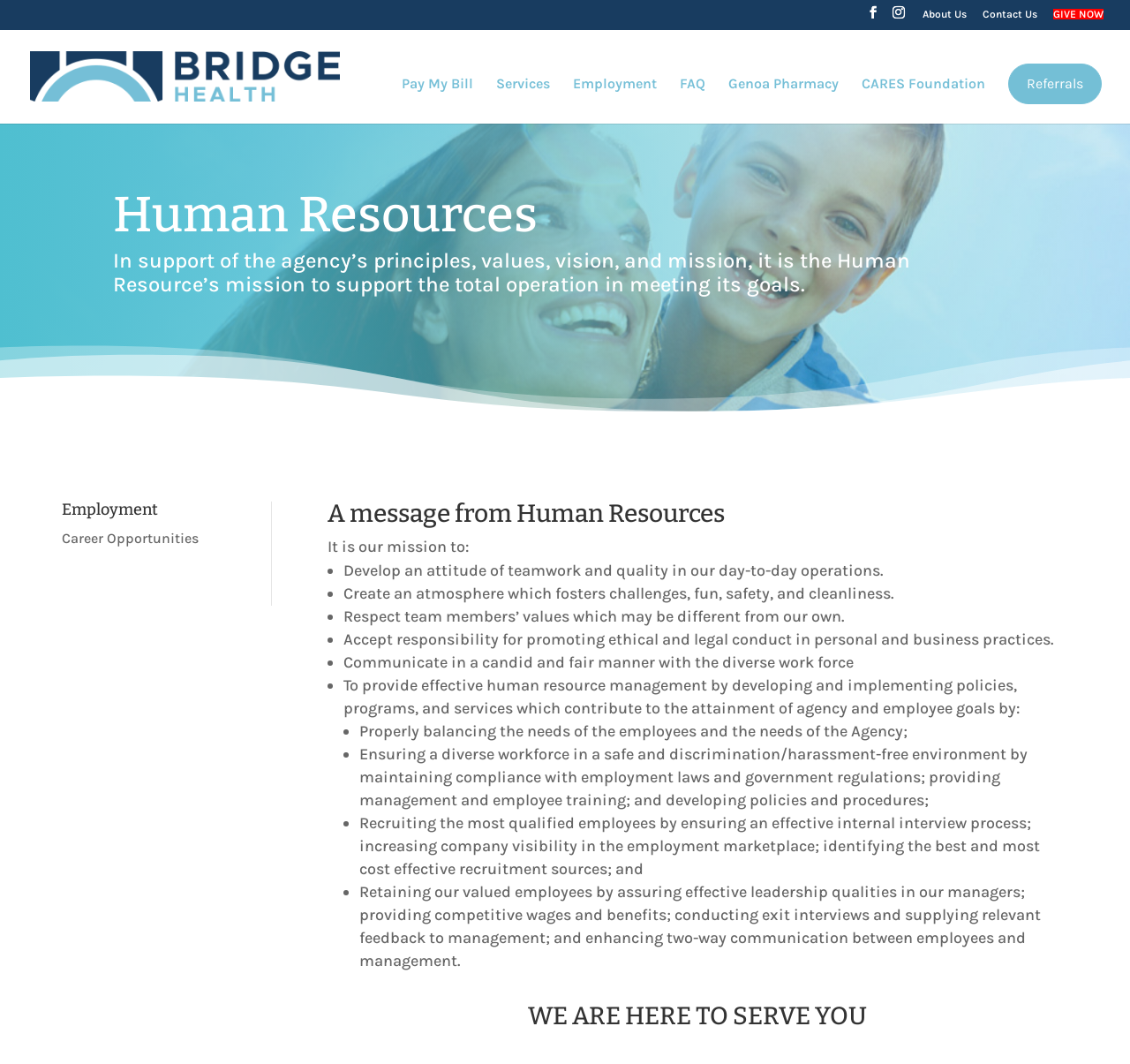Pinpoint the bounding box coordinates of the area that must be clicked to complete this instruction: "Click the 'Contact Us' link".

[0.87, 0.008, 0.918, 0.026]